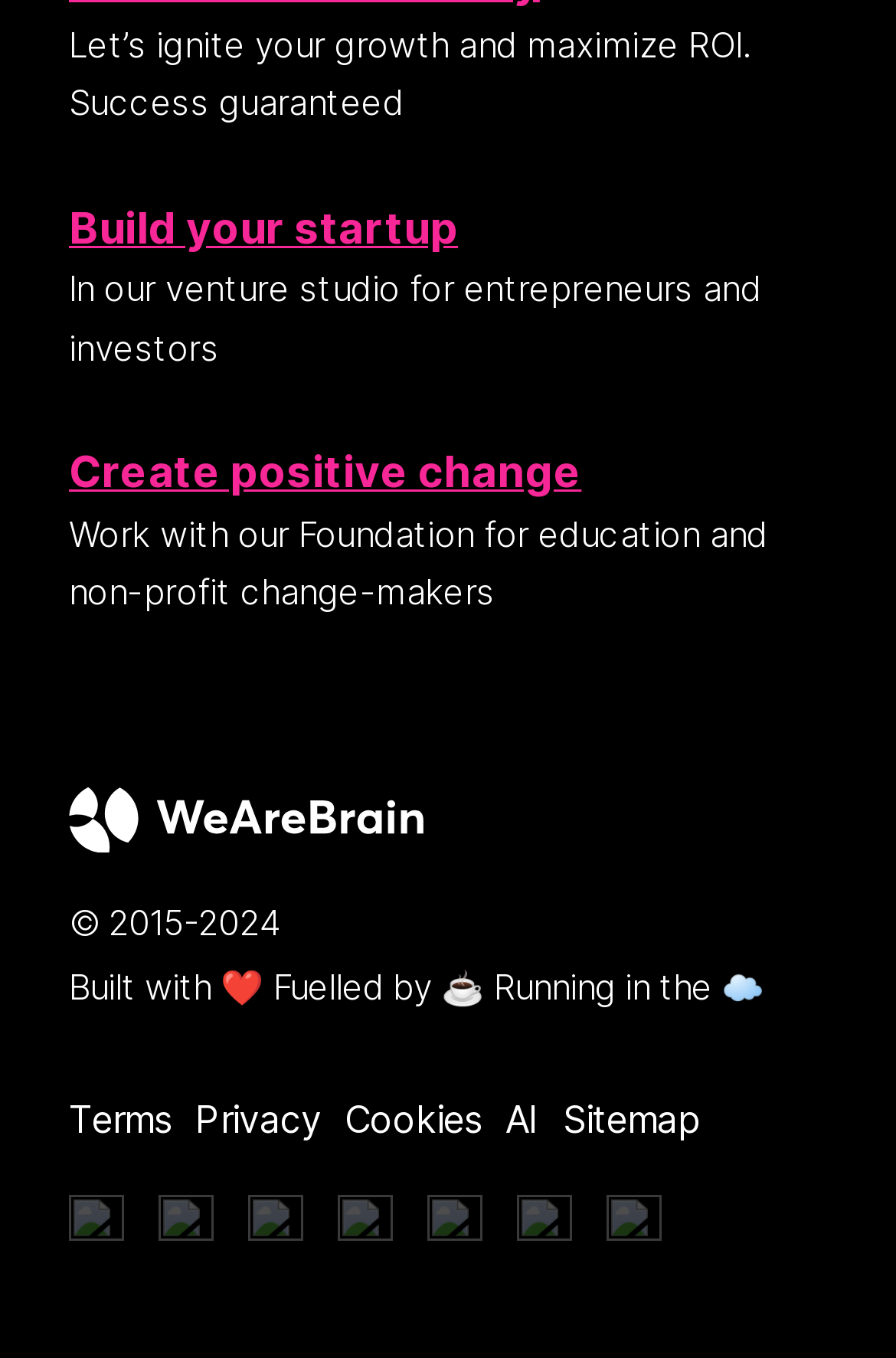Locate the bounding box coordinates of the element I should click to achieve the following instruction: "Check 'linkedin'".

[0.077, 0.88, 0.138, 0.921]